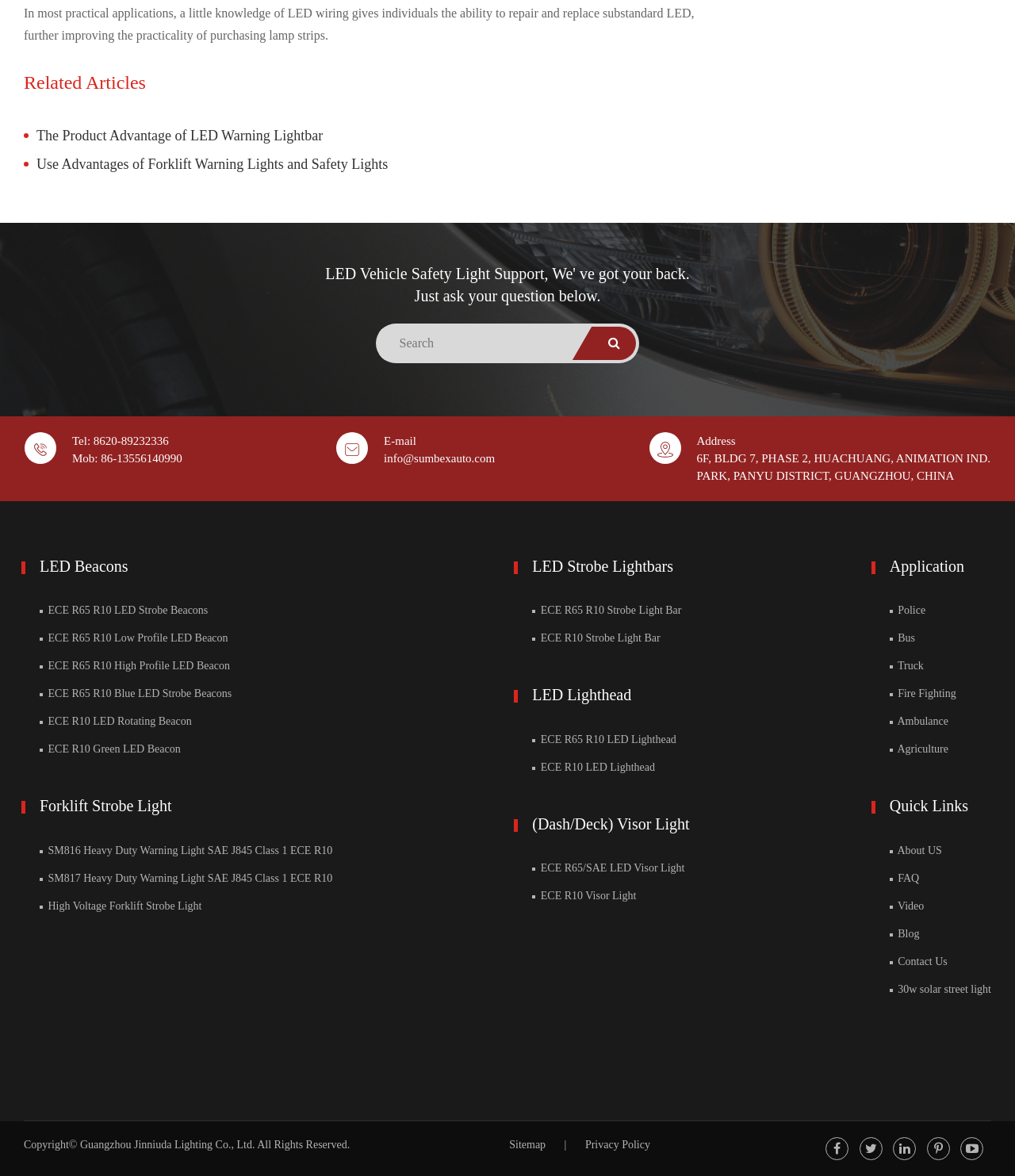Please determine the bounding box coordinates of the area that needs to be clicked to complete this task: 'View the FAQ page'. The coordinates must be four float numbers between 0 and 1, formatted as [left, top, right, bottom].

[0.876, 0.742, 0.906, 0.752]